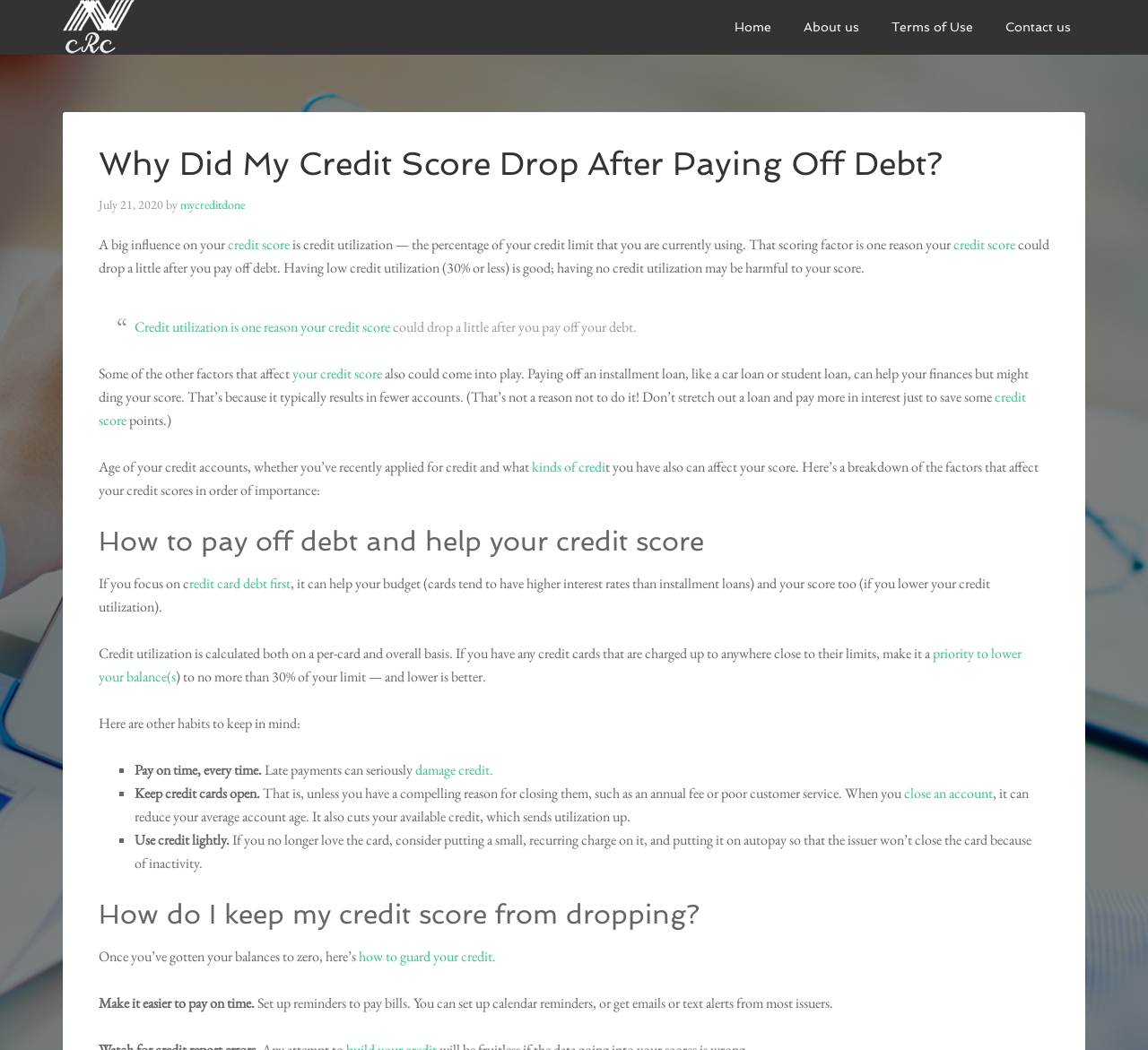Extract the bounding box coordinates for the UI element described by the text: "mycreditdone". The coordinates should be in the form of [left, top, right, bottom] with values between 0 and 1.

[0.157, 0.187, 0.213, 0.202]